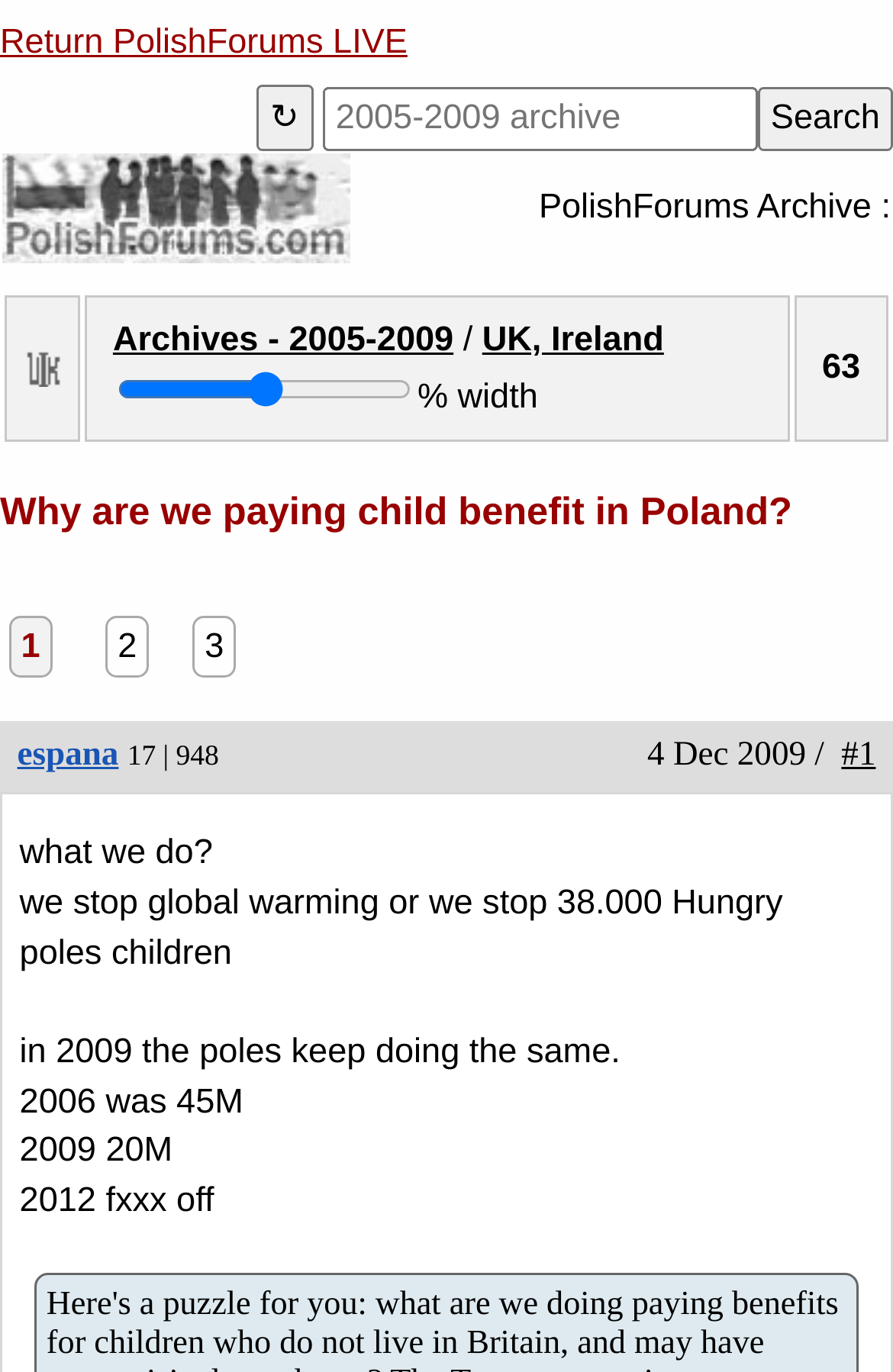Construct a comprehensive description capturing every detail on the webpage.

The webpage appears to be a forum discussion page, specifically focused on the topic "Why are we paying child benefit in Poland?" The page has a navigation section at the top, featuring a link to "Return PolishForums LIVE" on the left, a refresh button, a search box, and a "Search" button on the right.

Below the navigation section, there is a table with two columns, displaying a logo and a title "PolishForums - ARCHIVE" on the left, and a description "PolishForums Archive :" on the right.

The main content of the page is a table with multiple rows, each representing a forum thread. The first row has three columns: a narrow column on the left, a wide column in the middle, and a narrow column on the right. The middle column contains the thread title "Archives - 2005-2009" and a sub-title "UK, Ireland", along with a horizontal slider and a percentage value. The right column displays the number of replies, "63".

The thread title "Why are we paying child benefit in Poland?" is displayed prominently in the middle of the page, followed by a series of posts and replies. Each post has a link to the original poster, a timestamp, and the post content. The posts are numbered, with links to specific posts, such as "2" and "3". The page also displays information about the thread, including the number of threads and posts, "17 | 948", and the last post date, "4 Dec 2009".